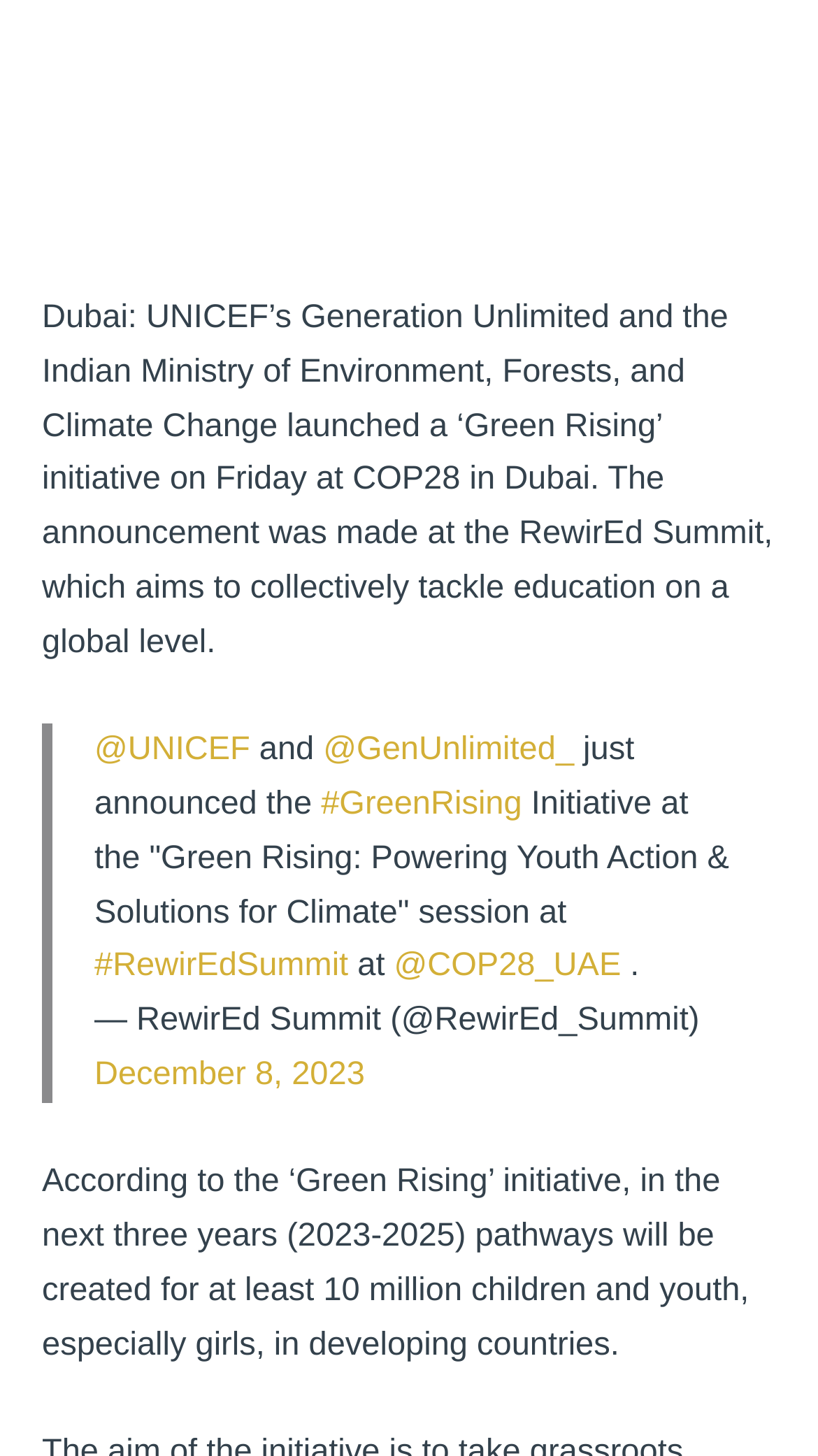Identify the bounding box for the UI element described as: "#RewirEdSummit". The coordinates should be four float numbers between 0 and 1, i.e., [left, top, right, bottom].

[0.115, 0.652, 0.426, 0.676]